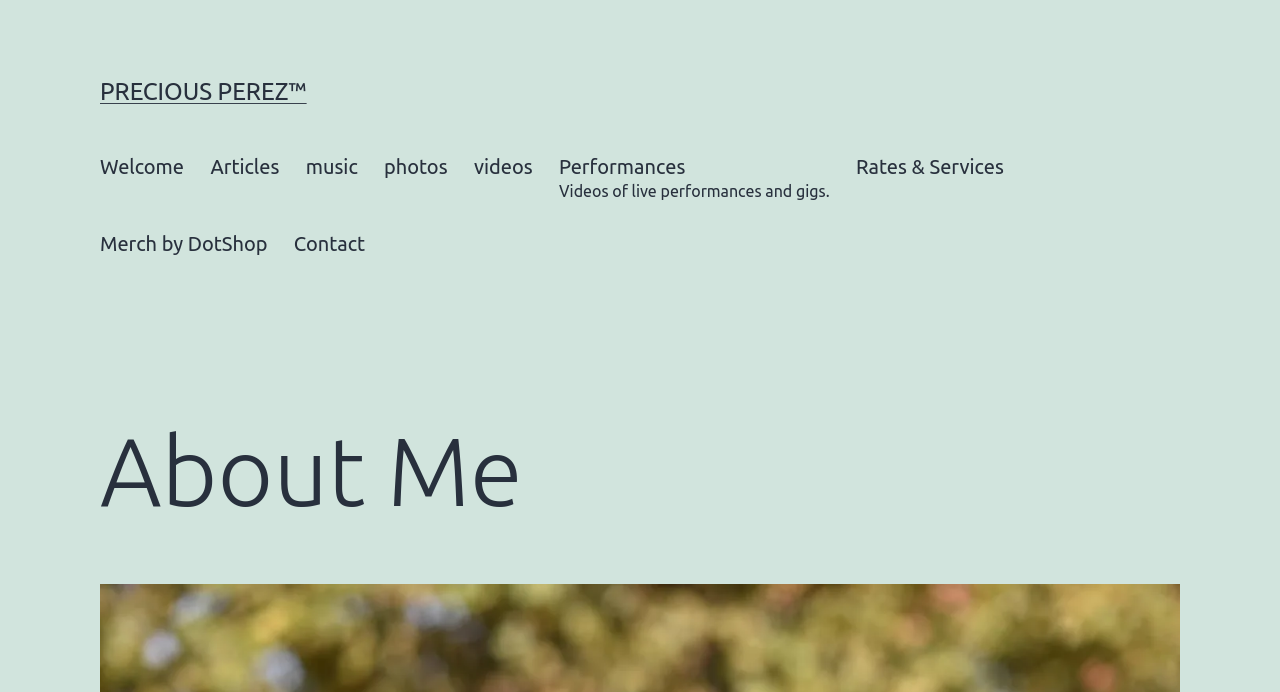From the webpage screenshot, predict the bounding box coordinates (top-left x, top-left y, bottom-right x, bottom-right y) for the UI element described here: Contact

[0.219, 0.316, 0.296, 0.387]